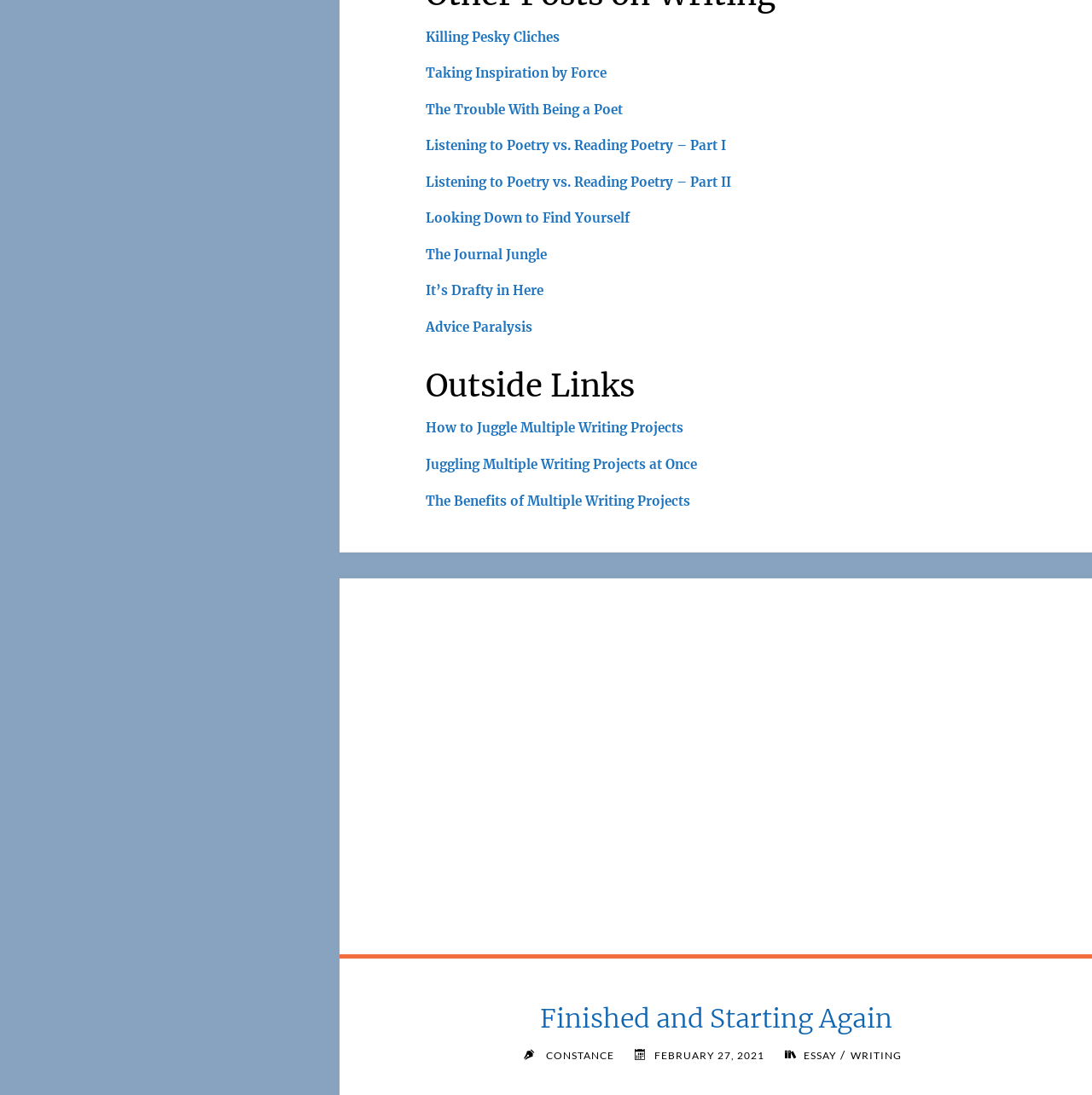Find the bounding box coordinates for the area that must be clicked to perform this action: "check the date of the post".

[0.599, 0.958, 0.7, 0.969]